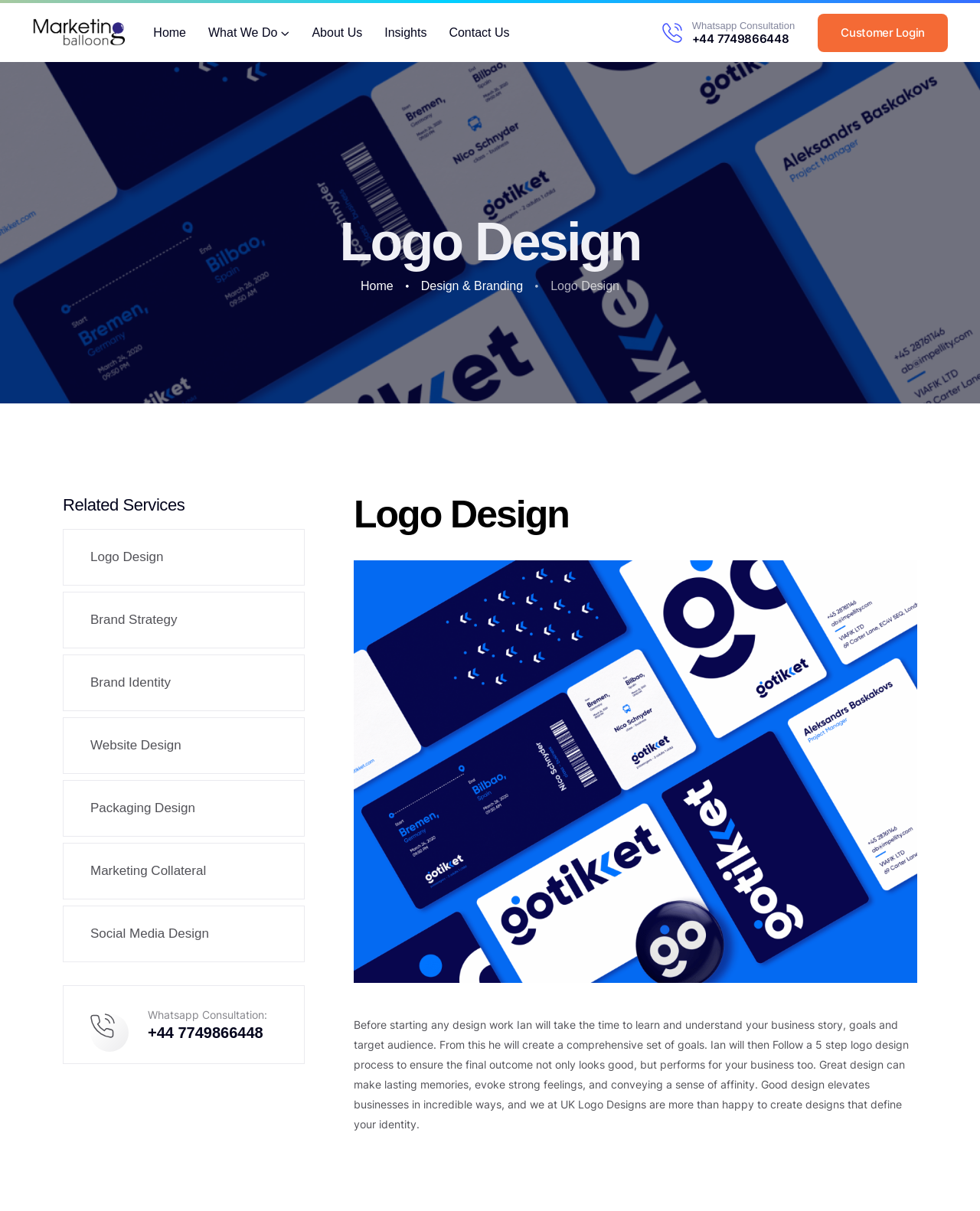Using the information in the image, could you please answer the following question in detail:
What is the company's focus?

Based on the meta description, the company specializes in creating custom website development, software development, and digital marketing for businesses of all sizes, and they put a strong focus on results.